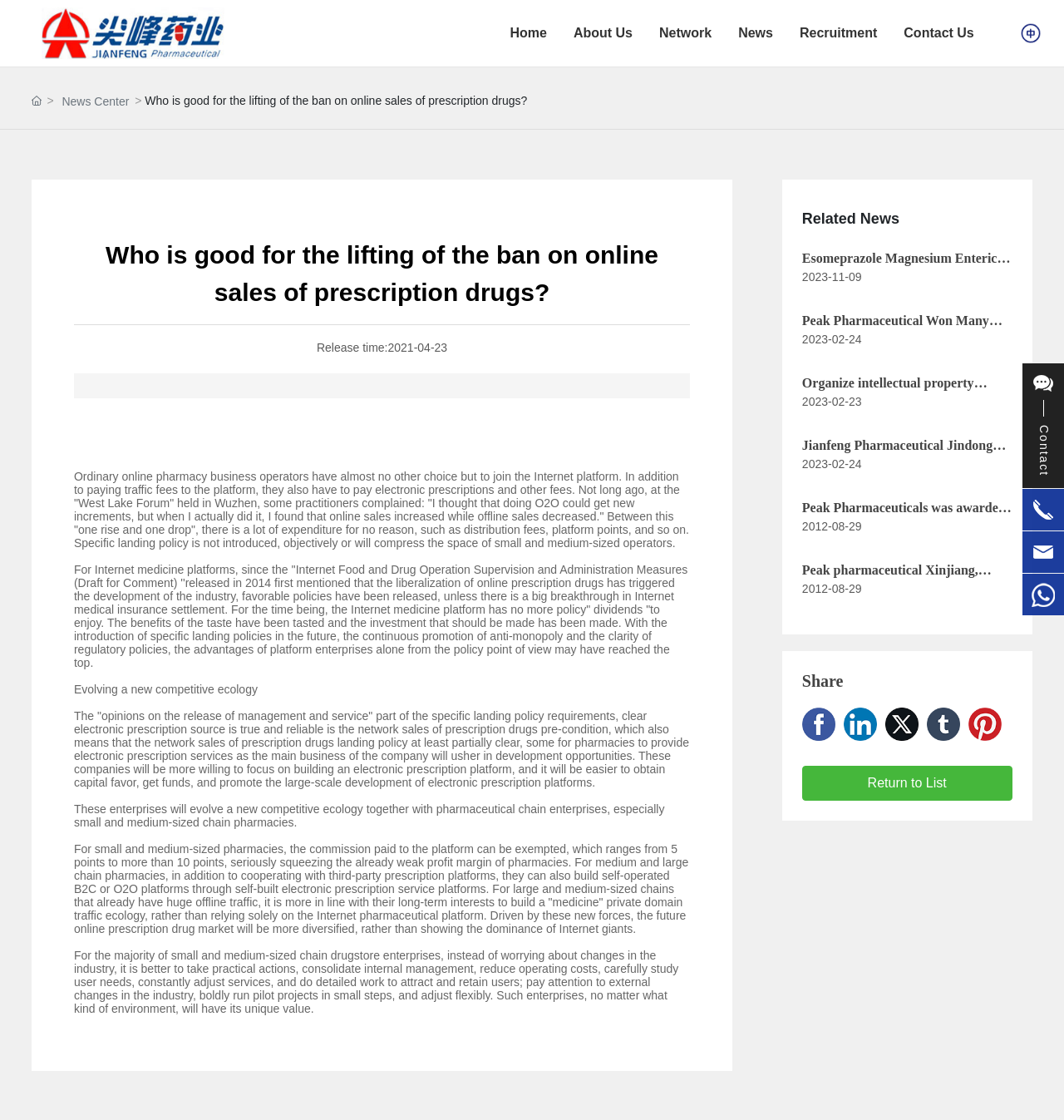What are the social media platforms available for sharing?
Please provide a single word or phrase as your answer based on the image.

Facebook, Linkedin, Twitter, Tumblr, Pinterest